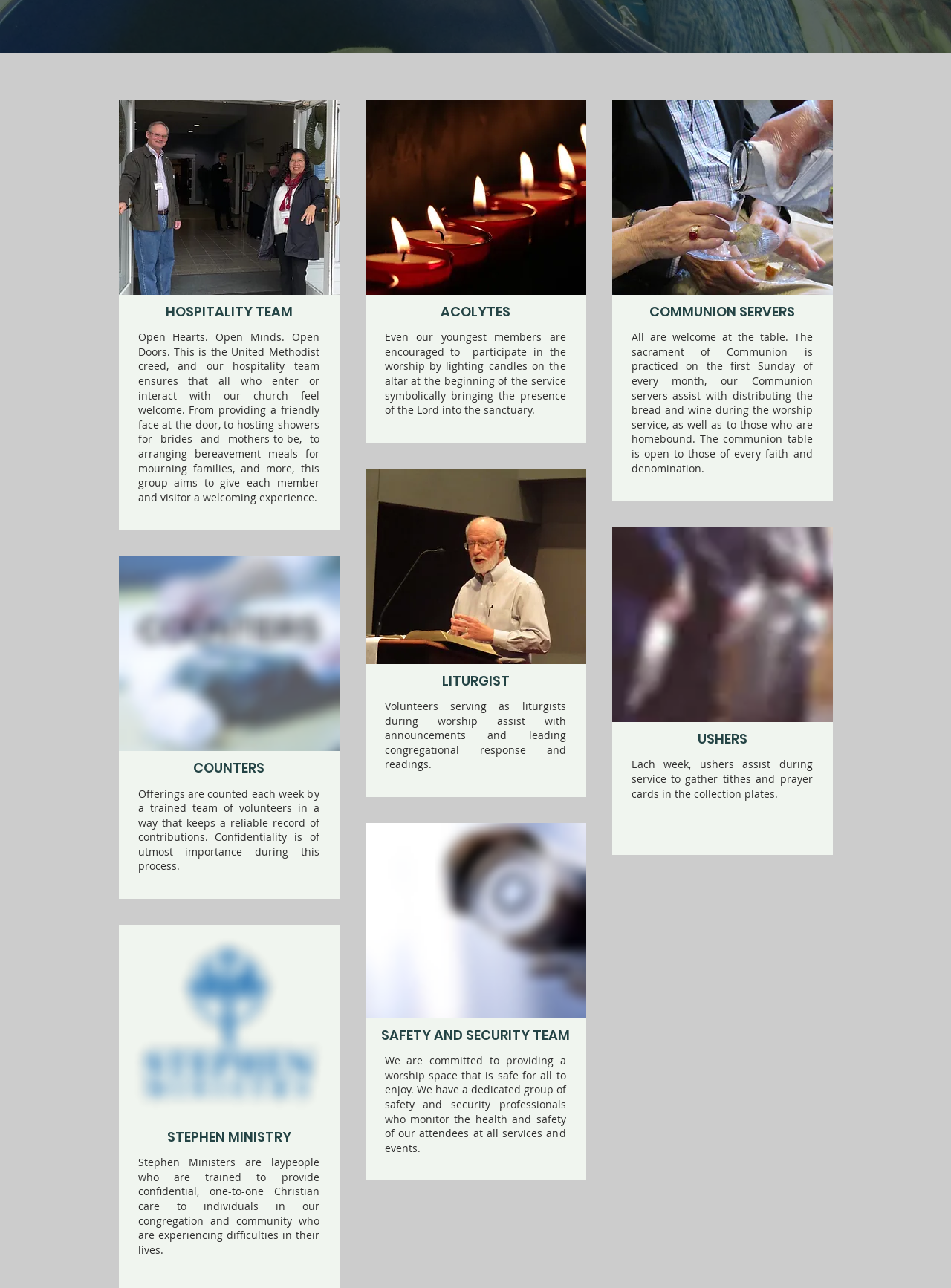Using the information shown in the image, answer the question with as much detail as possible: What is the role of the Liturgist?

As stated on the webpage, volunteers serving as liturgists during worship assist with announcements and leading congregational response and readings.